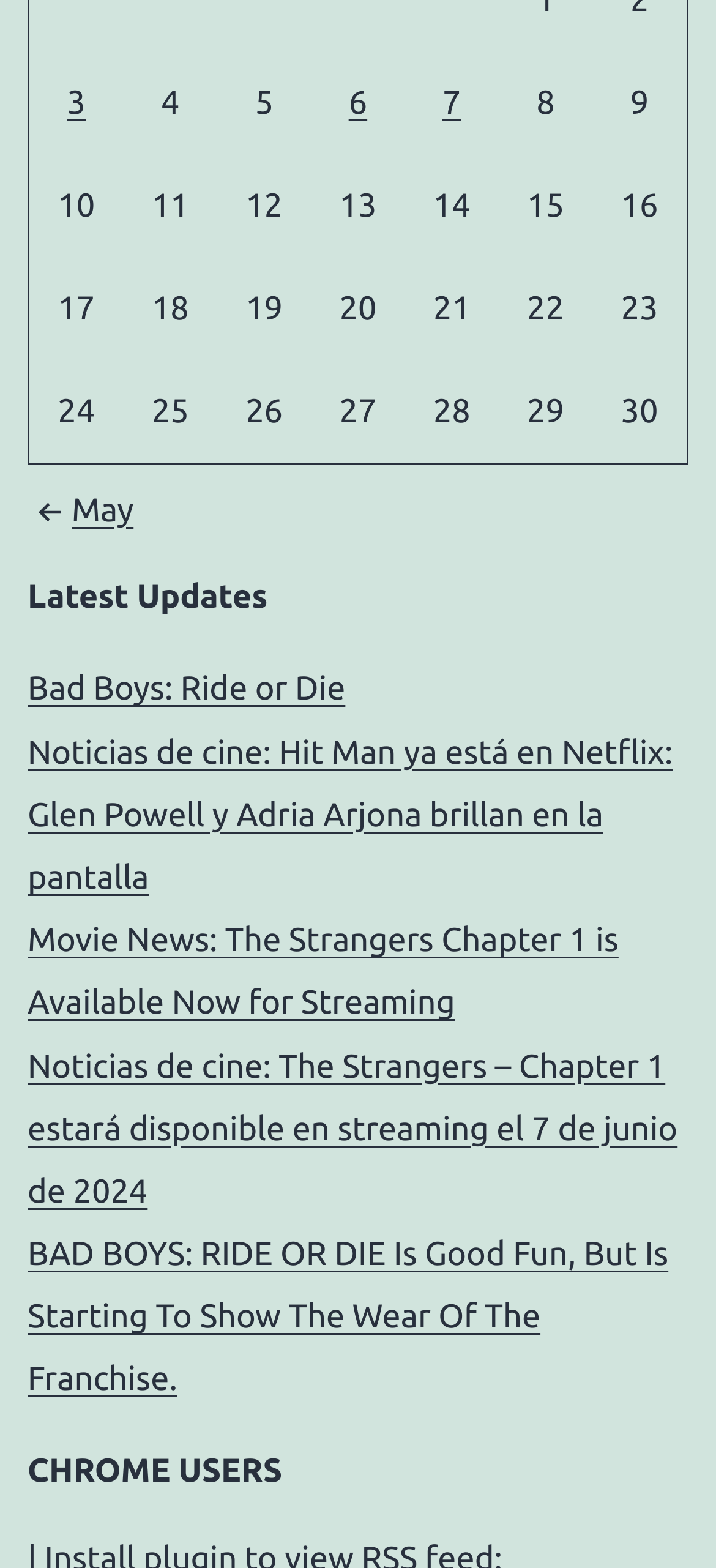Please find the bounding box coordinates of the clickable region needed to complete the following instruction: "Click on 'Previous and next months'". The bounding box coordinates must consist of four float numbers between 0 and 1, i.e., [left, top, right, bottom].

[0.038, 0.308, 0.962, 0.343]